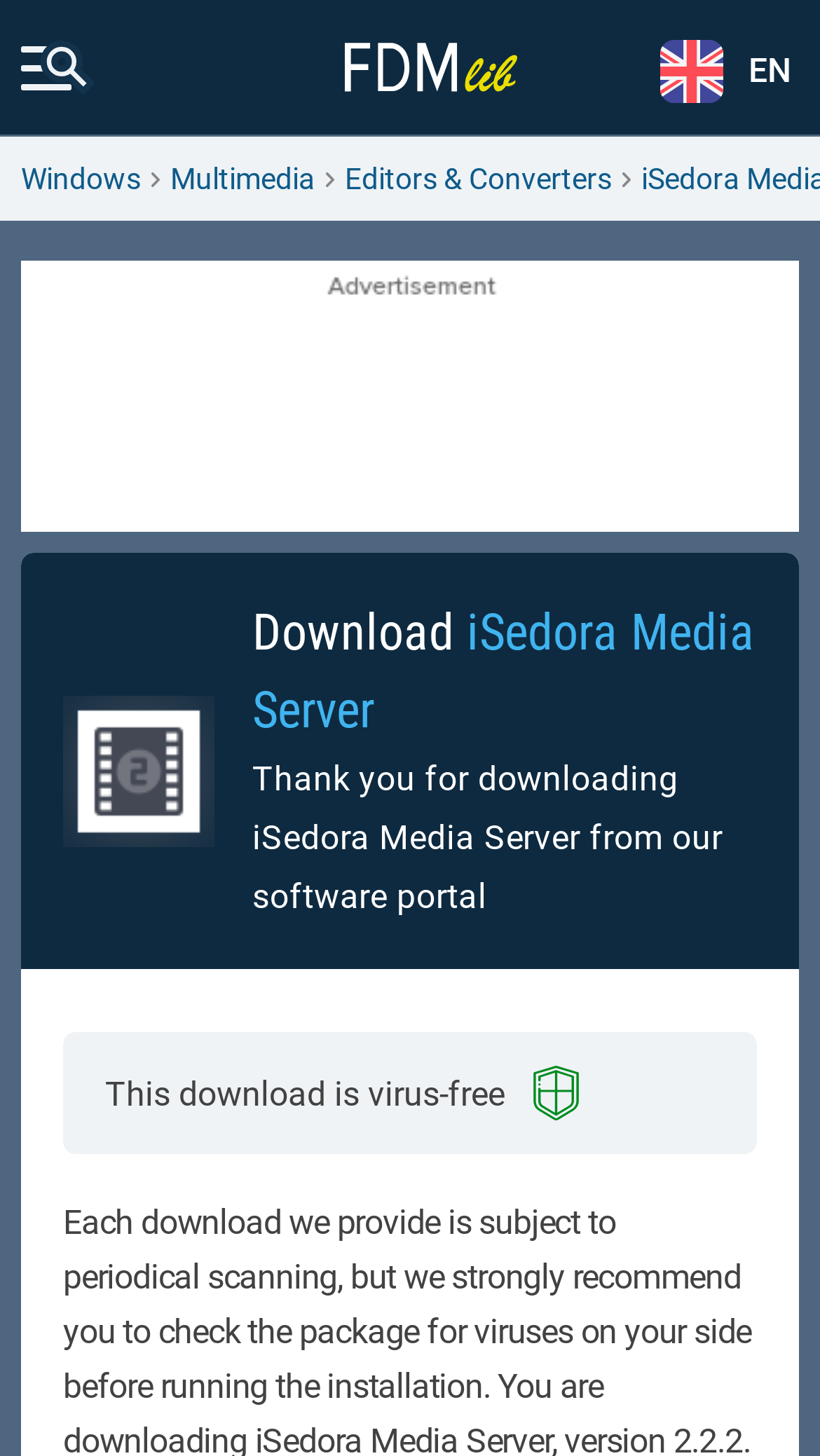What is the platform supported by iSedora Media Server?
From the details in the image, provide a complete and detailed answer to the question.

The link 'Windows' is provided on the webpage, indicating that iSedora Media Server is compatible with the Windows operating system.